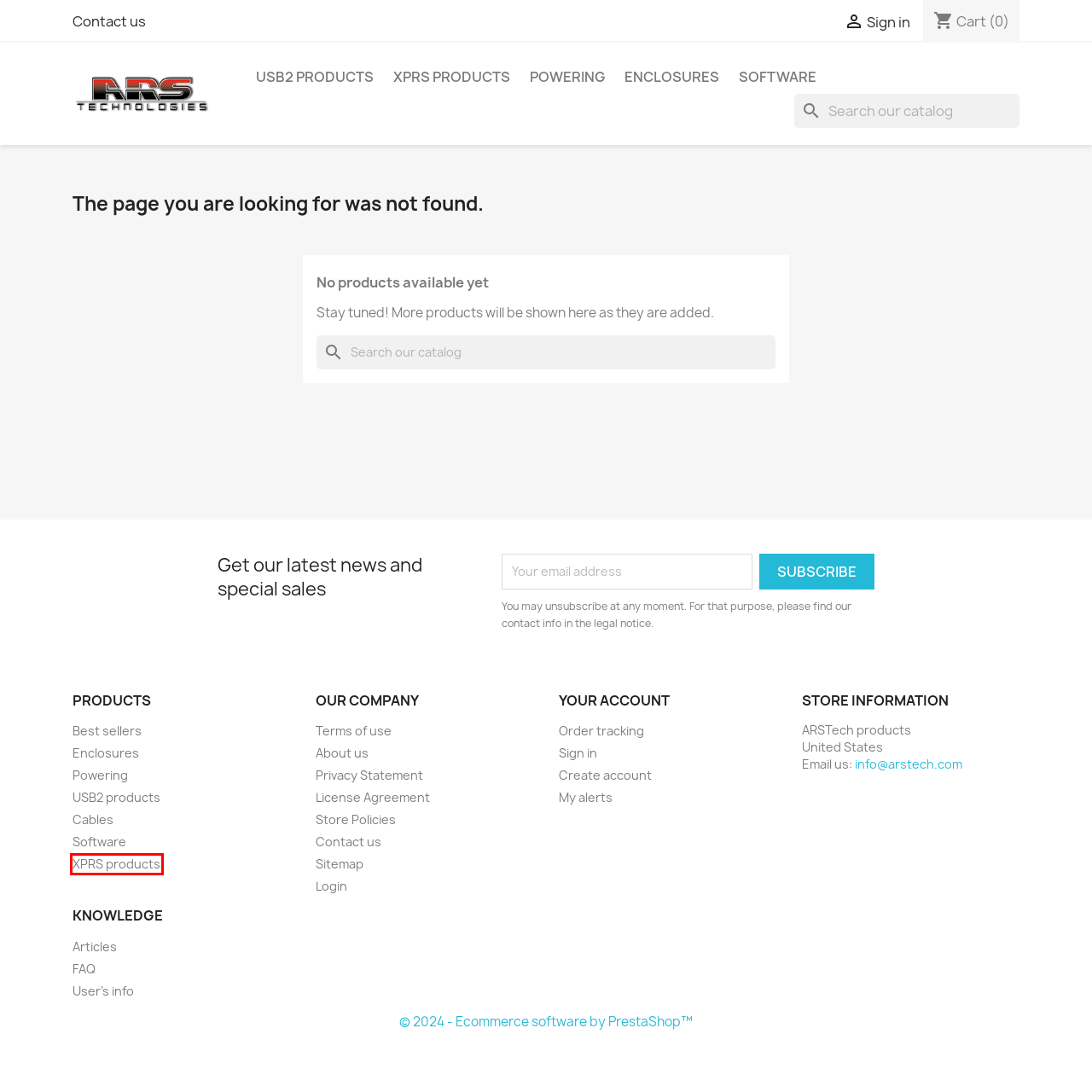You are provided with a screenshot of a webpage highlighting a UI element with a red bounding box. Choose the most suitable webpage description that matches the new page after clicking the element in the bounding box. Here are the candidates:
A. articles
B. About us
C. Registration
D. privacy policy
E. Software kits for developers and OS images for using binaries.
F. Terms of use
G. We offer USB cables for using with our USB2 line of products.
H. Line of products allowing use of peripheral cards through PCI Express interface

H